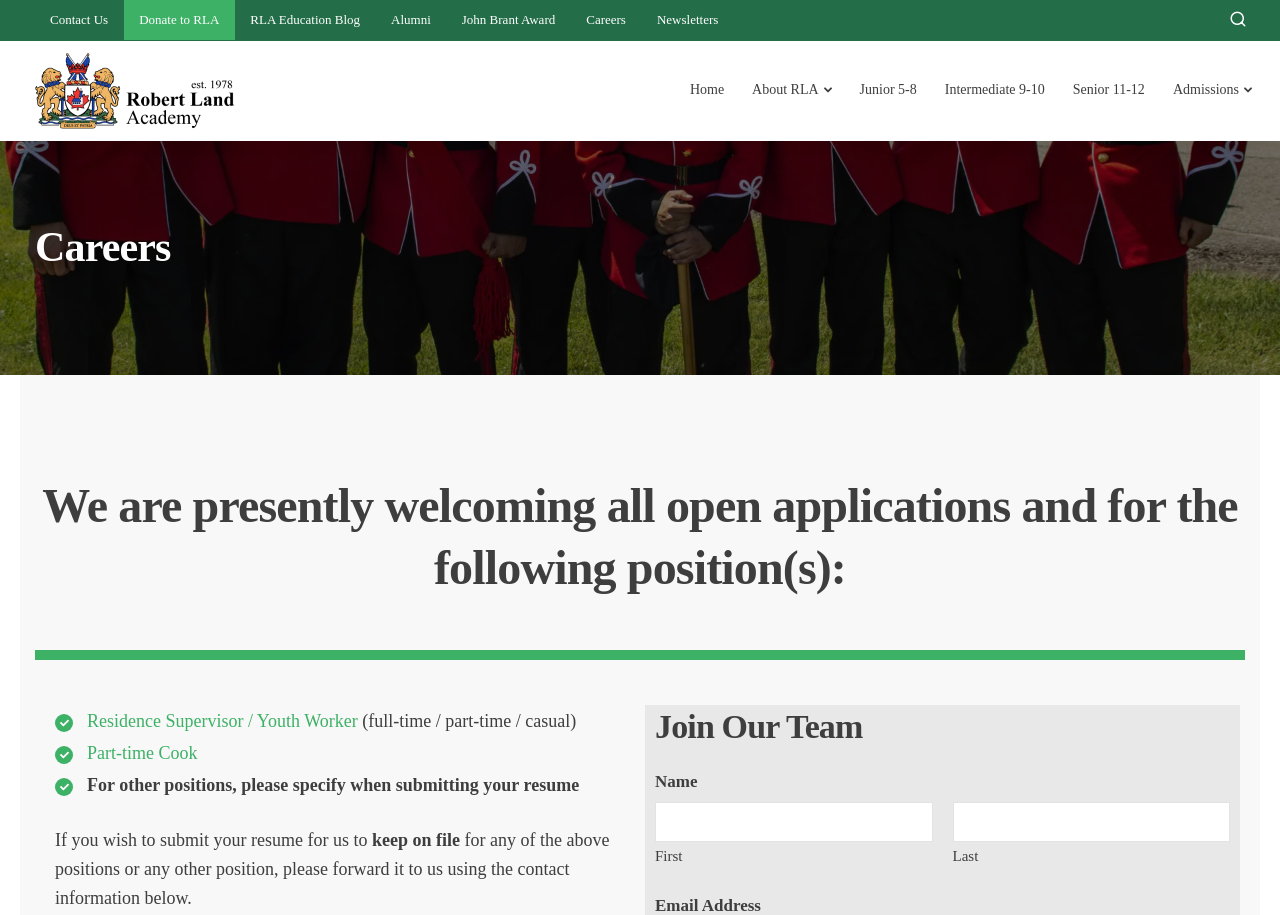Detail the webpage's structure and highlights in your description.

The webpage is about careers at Robert Land Academy, a Canadian military academy. At the top, there is a navigation menu with links to various pages, including "Contact Us", "Donate to RLA", "RLA Education Blog", "Alumni", "John Brant Award", "Careers", and "Newsletters". Below the navigation menu, there is a prominent heading "Careers" that spans almost the entire width of the page.

Under the "Careers" heading, there is a section that lists available job positions, including "Residence Supervisor / Youth Worker" and "Part-time Cook". The job listings are accompanied by brief descriptions and requirements. There is also a section that allows users to submit their resume for future job openings.

To the right of the job listings, there is a form with fields for "Name" and "Email Address" that allows users to join the academy's team. Below the form, there is a section titled "Quick Links" that provides links to various pages, including "Donate to RLA", "RLA Alumni", "About RLA", "Junior 5-8", and "RLA Campus Tour".

At the bottom of the page, there is a logo of Robert Land Academy, along with a heading "A Sound Investment in Your Son’s Future" and a phone number. There is also a small image and a link to the academy's contact information.